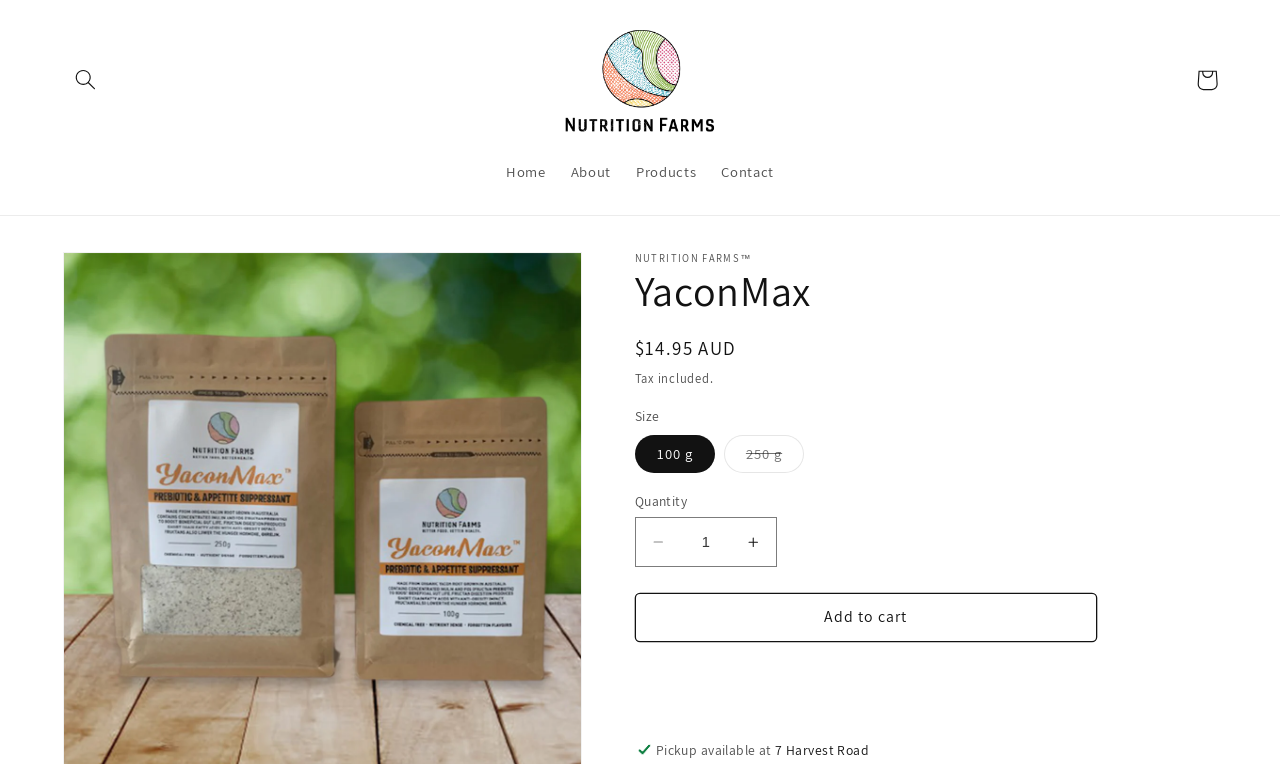Using the webpage screenshot, find the UI element described by Decrease quantity for YaconMax. Provide the bounding box coordinates in the format (top-left x, top-left y, bottom-right x, bottom-right y), ensuring all values are floating point numbers between 0 and 1.

[0.497, 0.677, 0.532, 0.742]